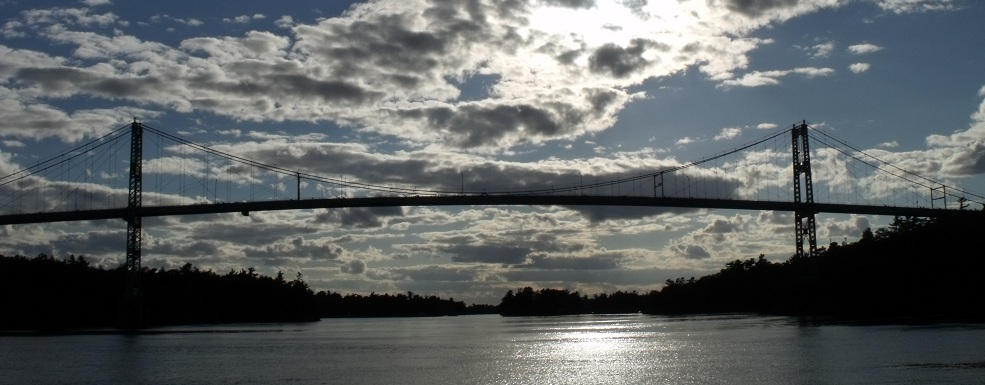Present a detailed portrayal of the image.

The image captures the stunning silhouette of Hill Bridge, gracefully spanning a serene river. The bridge's elegant design, including its towering supports and suspension cables, contrasts beautifully against a dramatic sky filled with fluffy clouds, illuminated by the soft glow of the sun peeking through. The tranquil water reflects shimmering patches of light, enhancing the peaceful atmosphere of the scene. Lush greenery borders the riverbank, framing the view and adding a touch of nature to this picturesque setting. This striking image is courtesy of Doug Kerr.